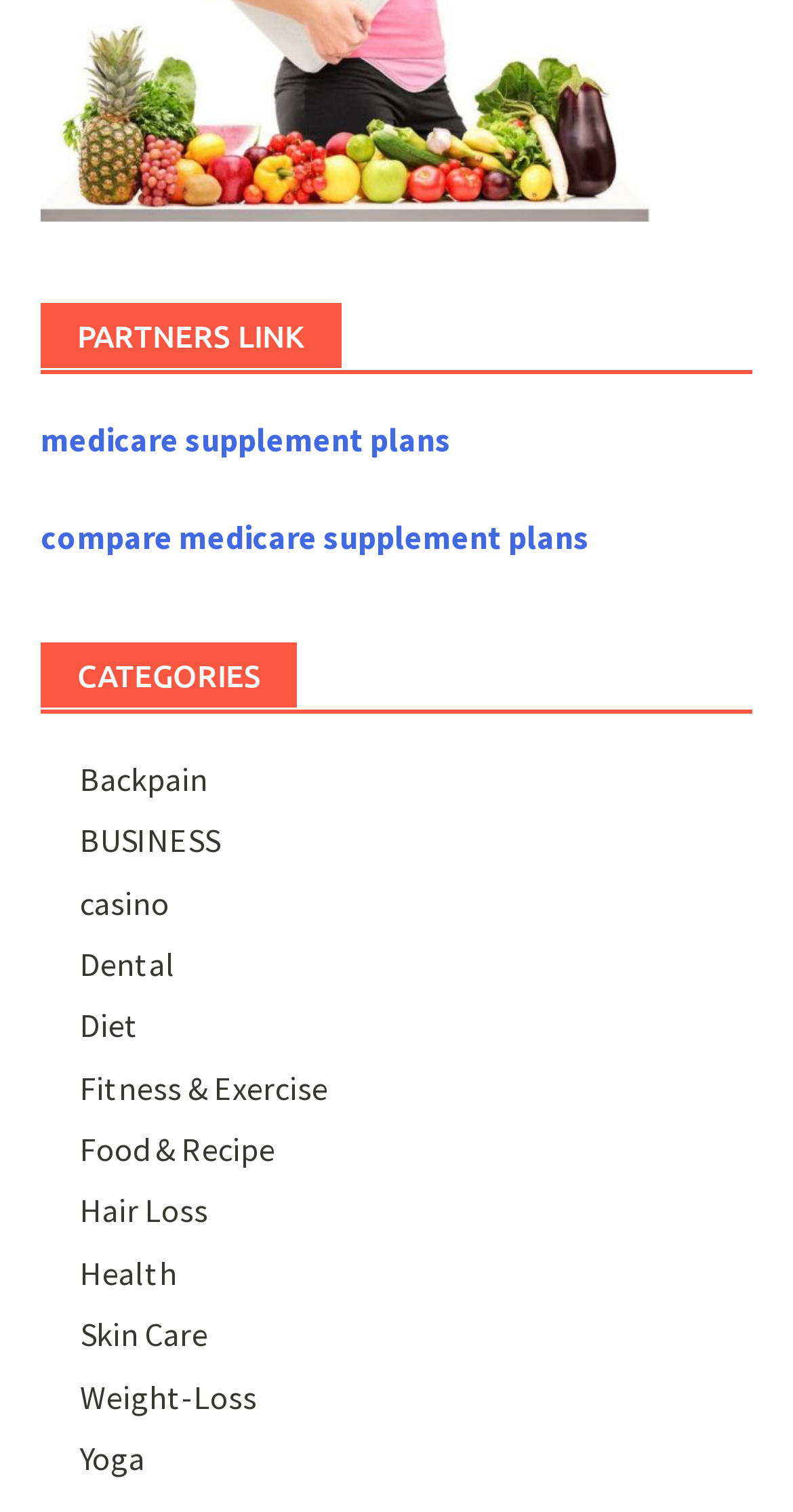Identify the bounding box for the UI element that is described as follows: "Diet".

[0.1, 0.665, 0.175, 0.692]